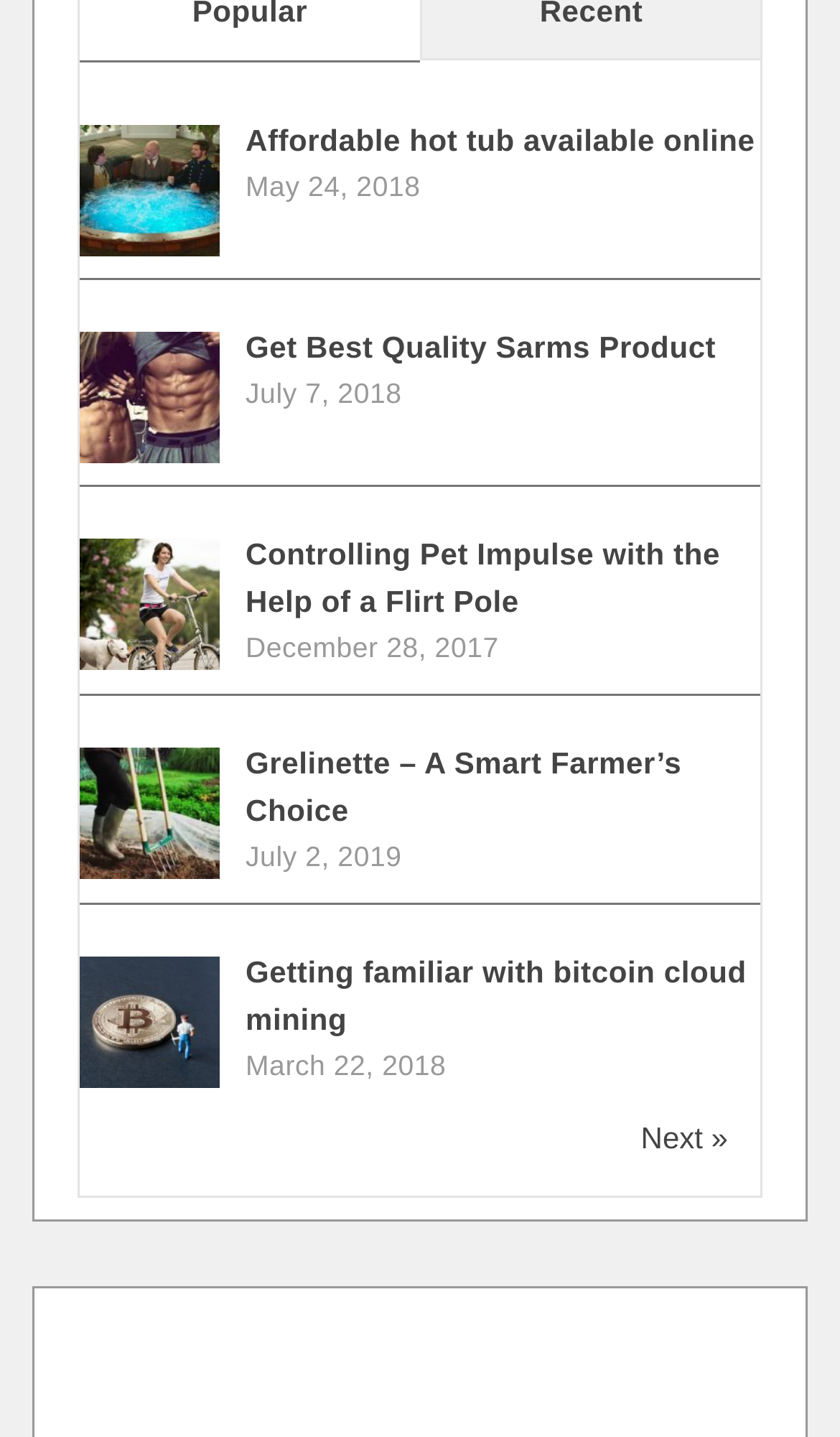Find the bounding box coordinates of the area that needs to be clicked in order to achieve the following instruction: "View the article about controlling pet impulse with a flirt pole". The coordinates should be specified as four float numbers between 0 and 1, i.e., [left, top, right, bottom].

[0.095, 0.409, 0.262, 0.433]